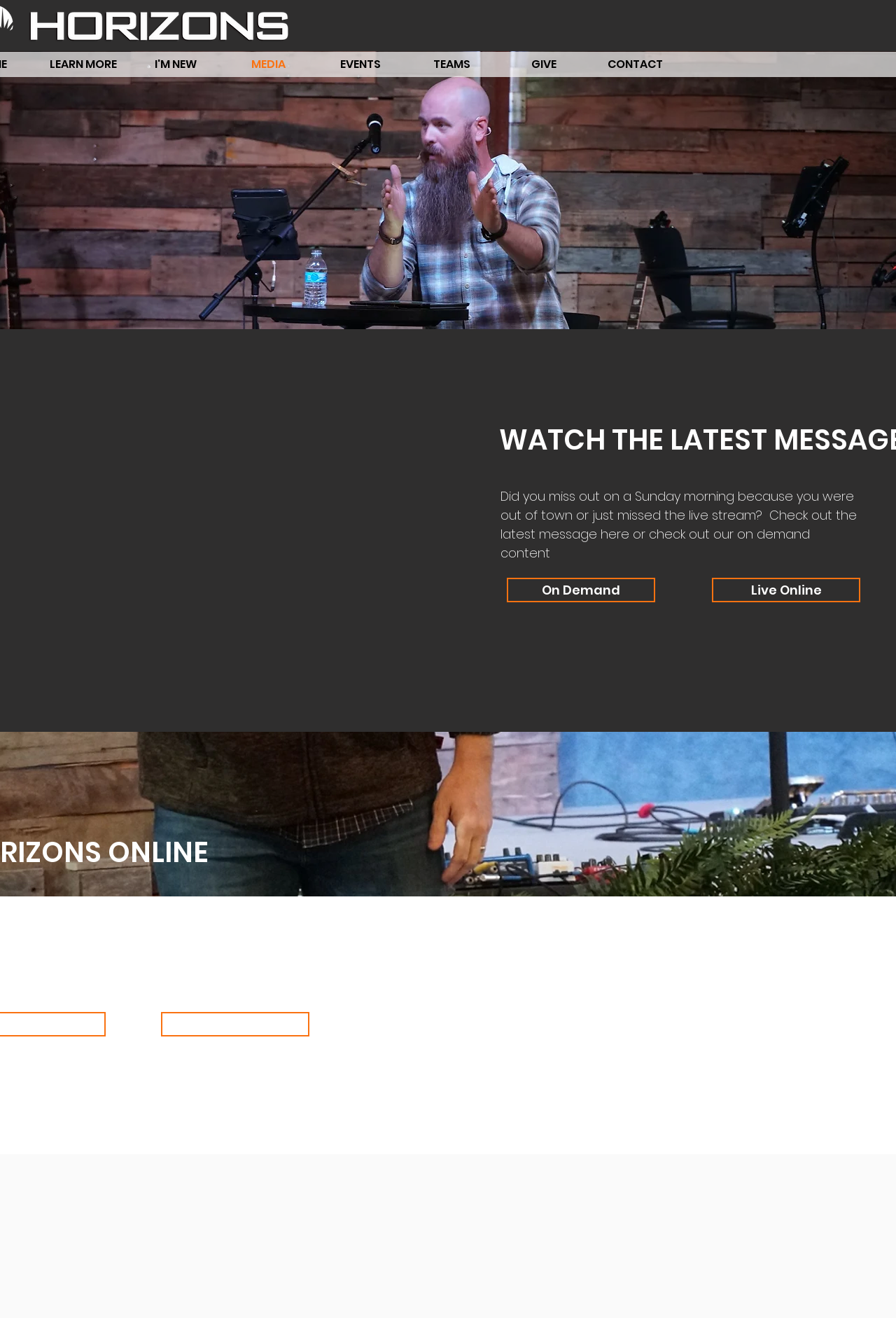Provide the bounding box coordinates of the area you need to click to execute the following instruction: "Go to 'On Demand' content".

[0.566, 0.438, 0.731, 0.457]